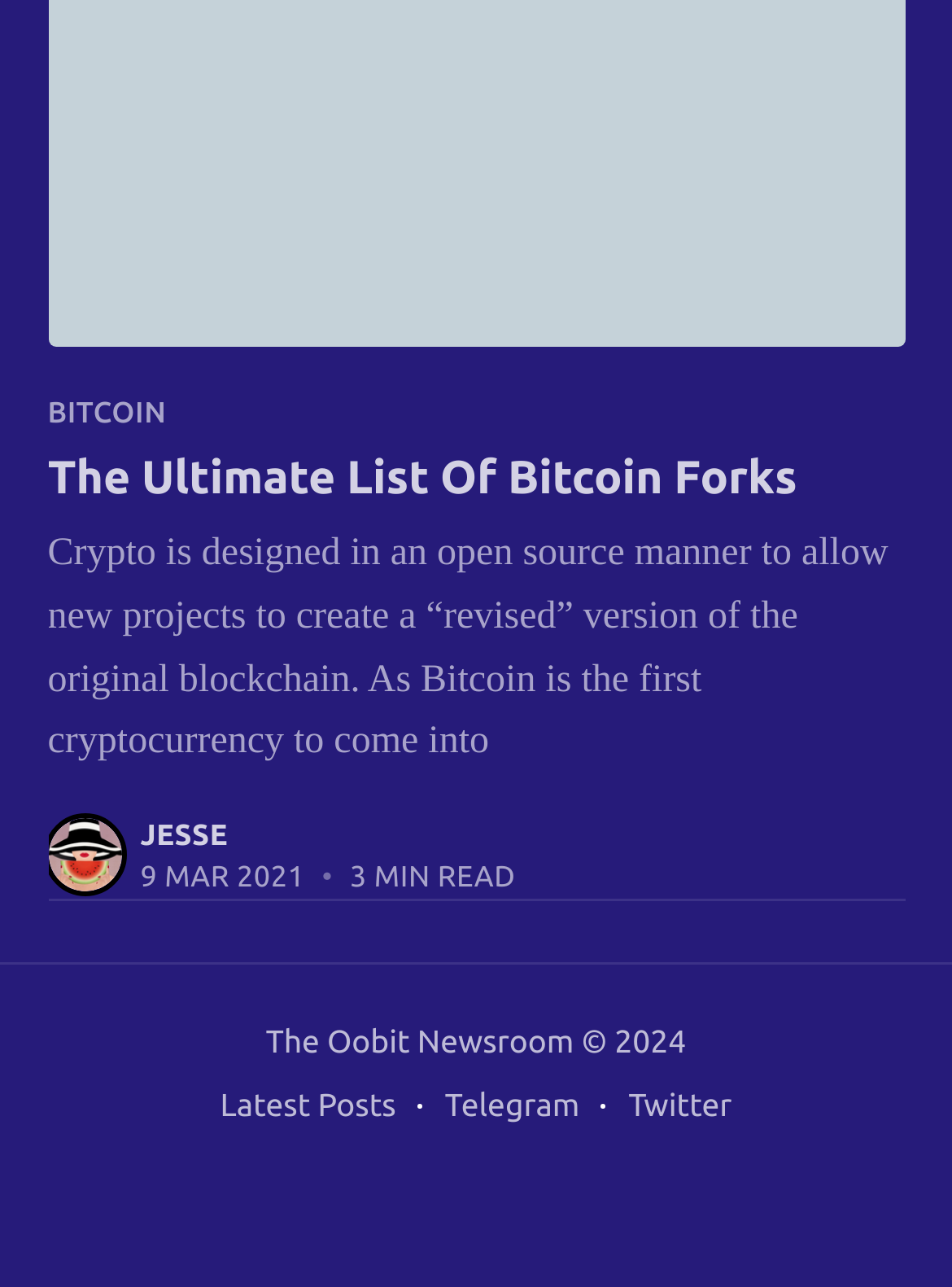Provide a brief response to the question below using a single word or phrase: 
What is the name of the author?

Jesse